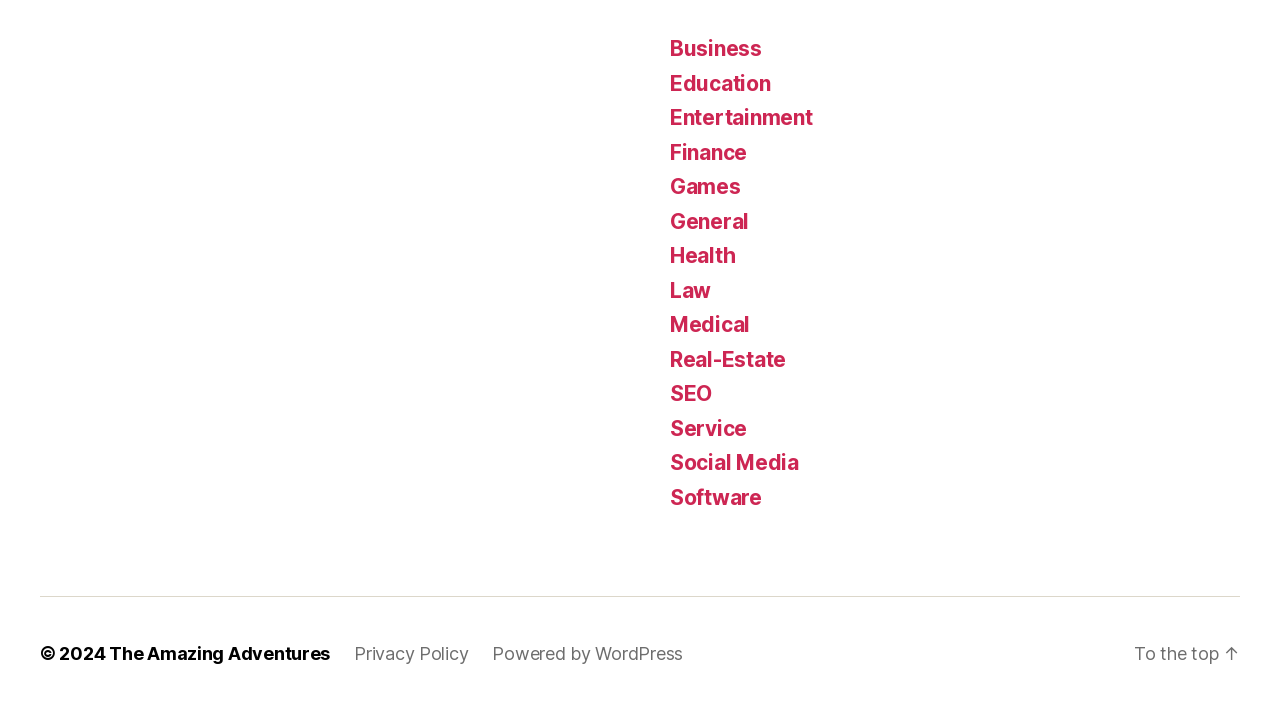Please indicate the bounding box coordinates of the element's region to be clicked to achieve the instruction: "Visit The Amazing Adventures". Provide the coordinates as four float numbers between 0 and 1, i.e., [left, top, right, bottom].

[0.085, 0.906, 0.258, 0.936]